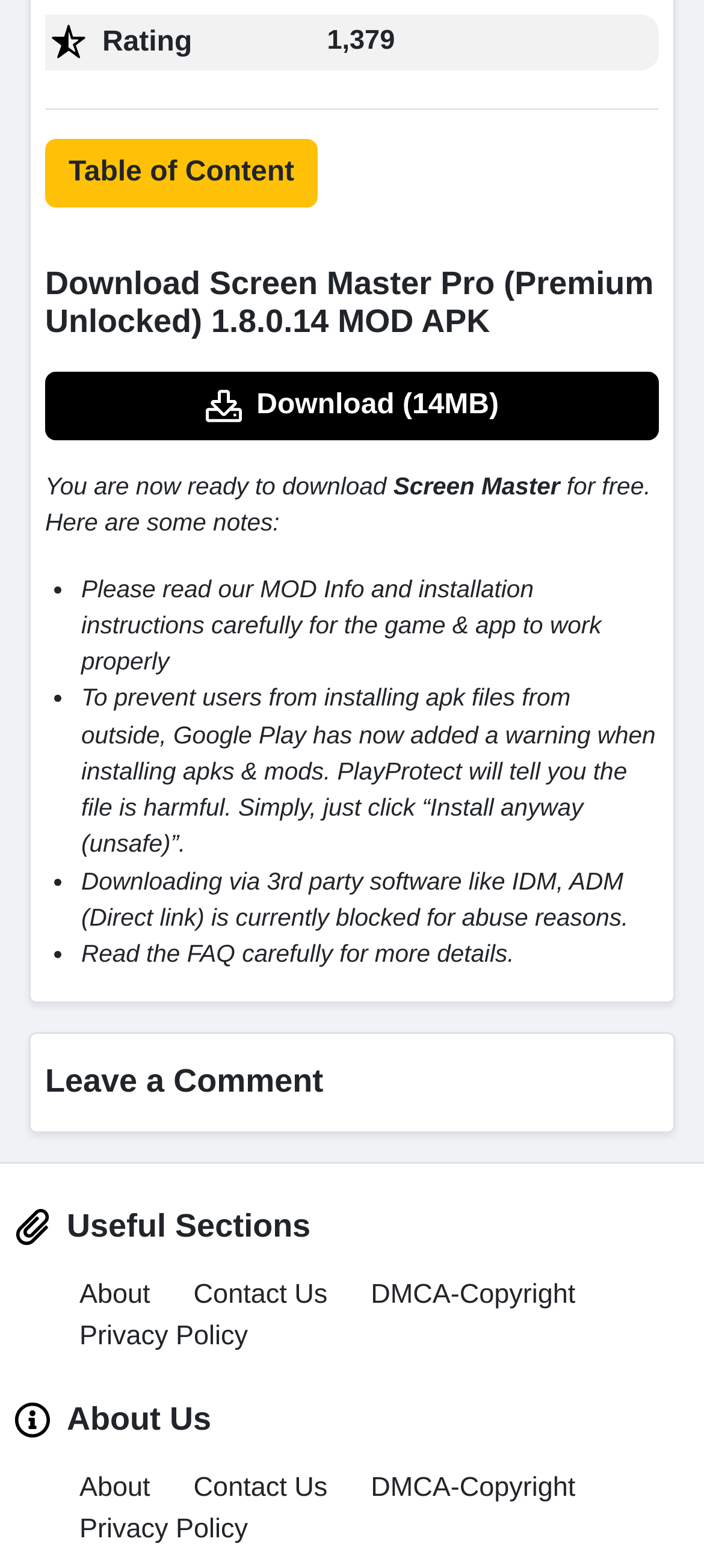Show the bounding box coordinates of the element that should be clicked to complete the task: "Go to Table of Content".

[0.064, 0.088, 0.451, 0.132]